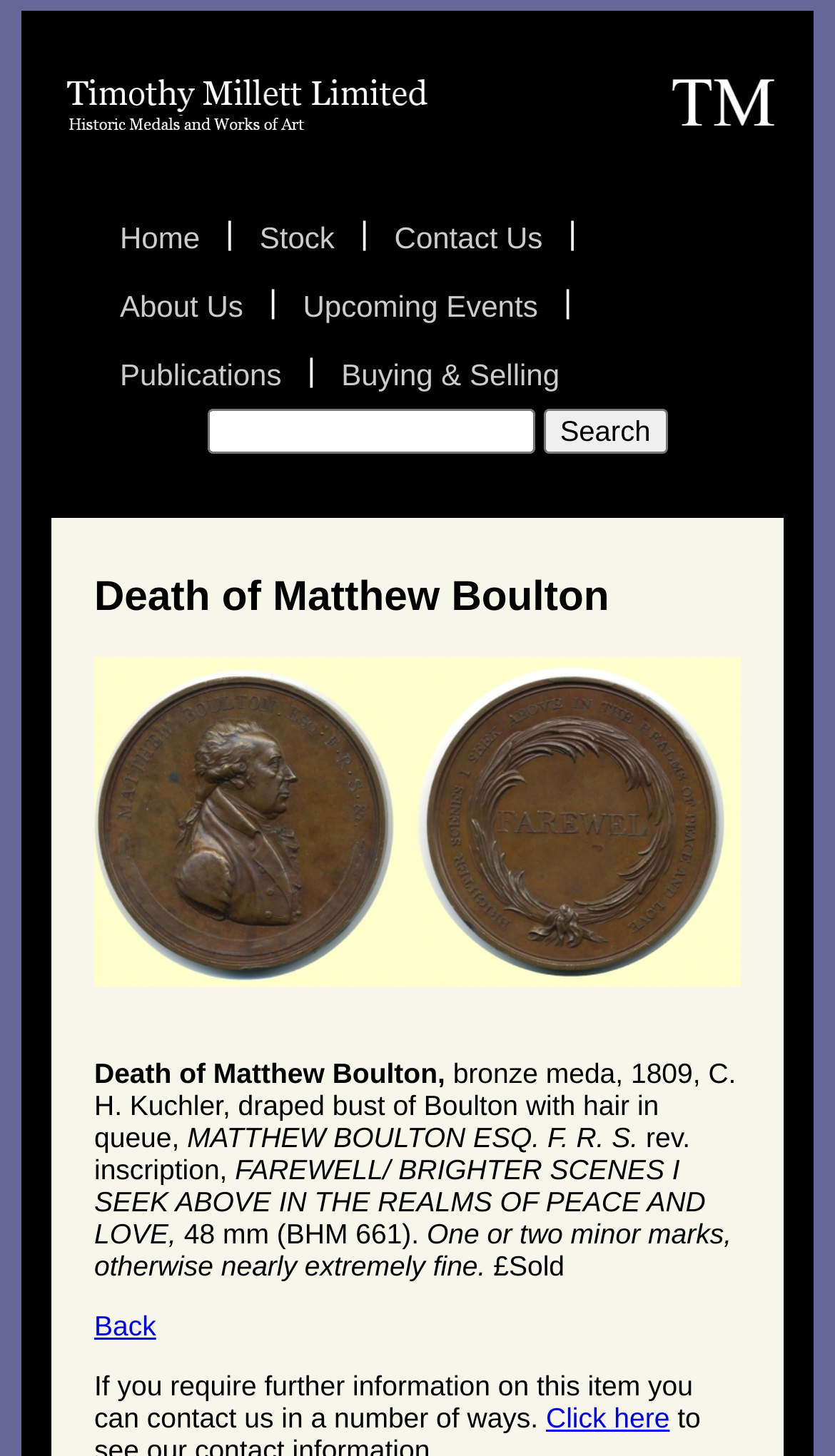Please identify the bounding box coordinates of the element's region that should be clicked to execute the following instruction: "Click back". The bounding box coordinates must be four float numbers between 0 and 1, i.e., [left, top, right, bottom].

[0.113, 0.899, 0.187, 0.921]